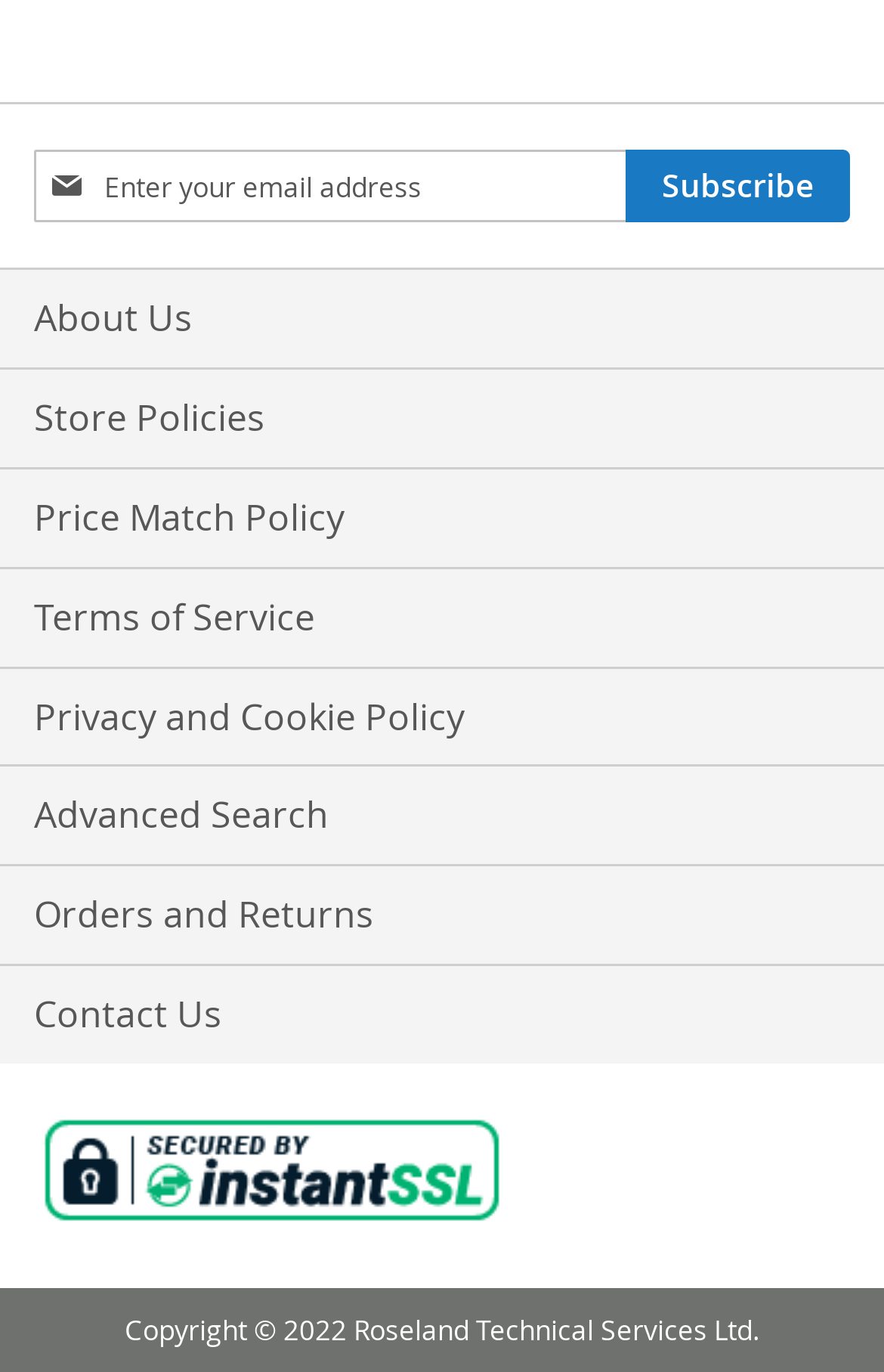Highlight the bounding box coordinates of the element you need to click to perform the following instruction: "Contact us."

[0.038, 0.704, 0.962, 0.775]